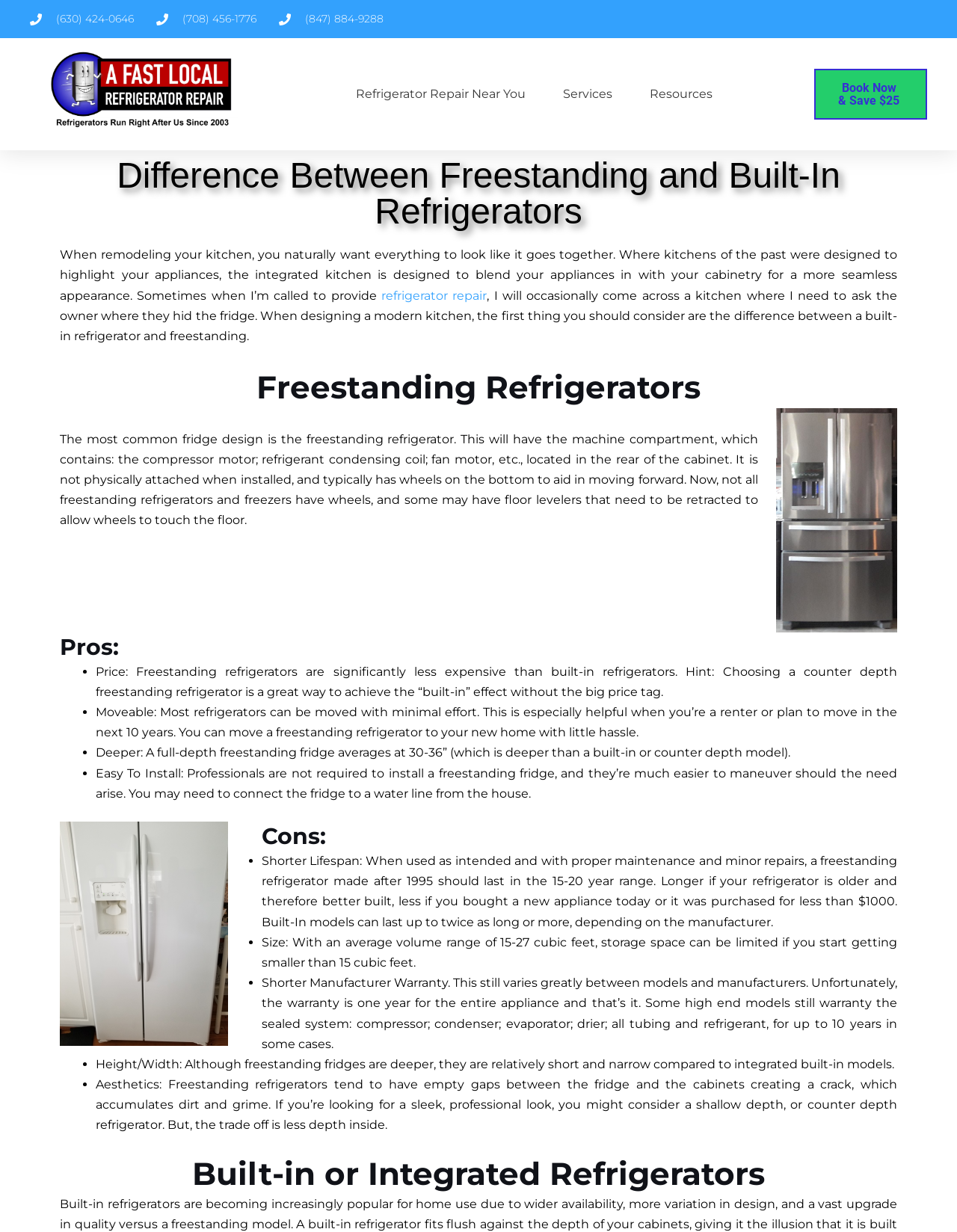Answer the following query concisely with a single word or phrase:
What is the main difference between freestanding and built-in refrigerators?

Installation type